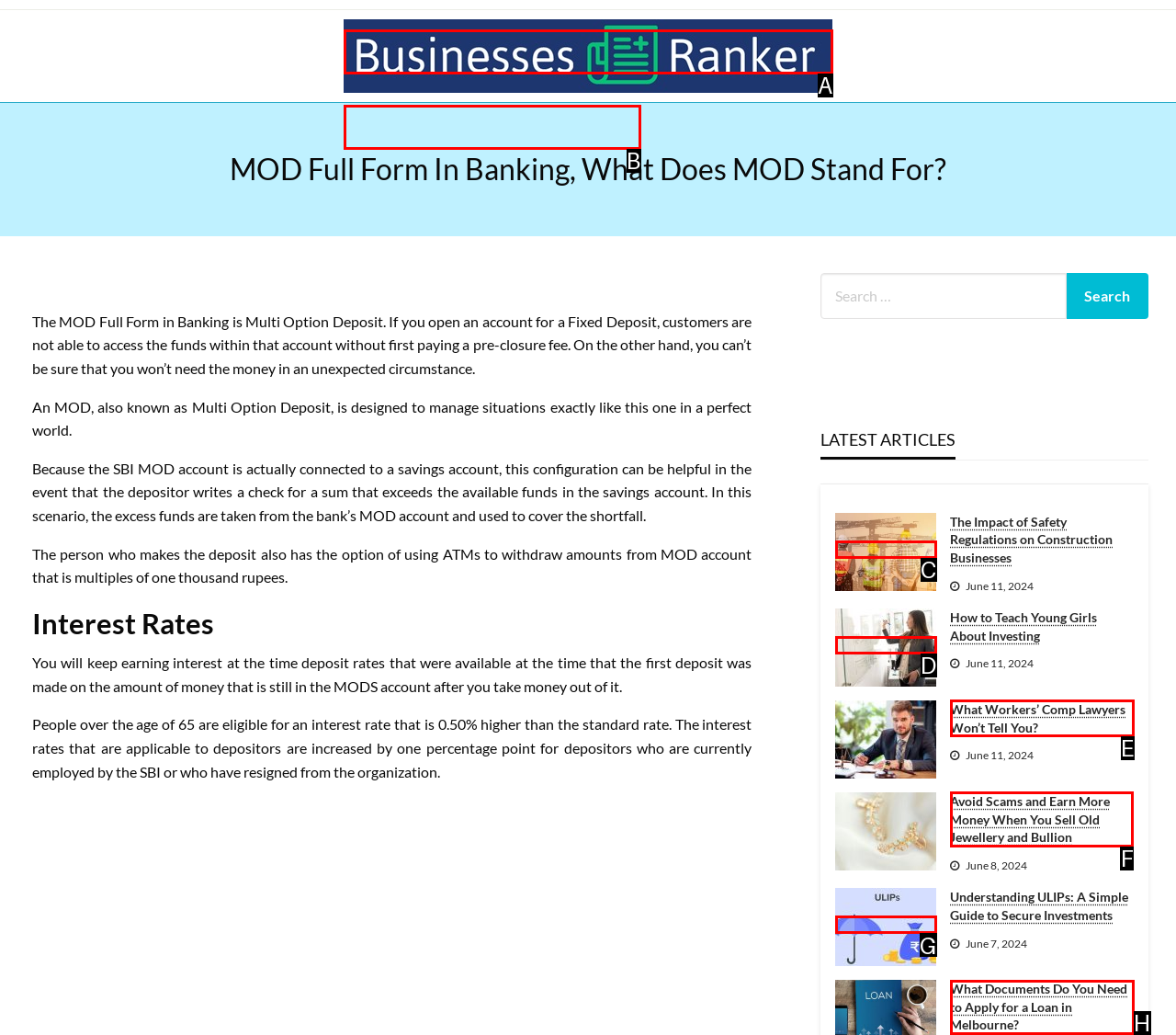Pick the option that should be clicked to perform the following task: Go to home page
Answer with the letter of the selected option from the available choices.

None